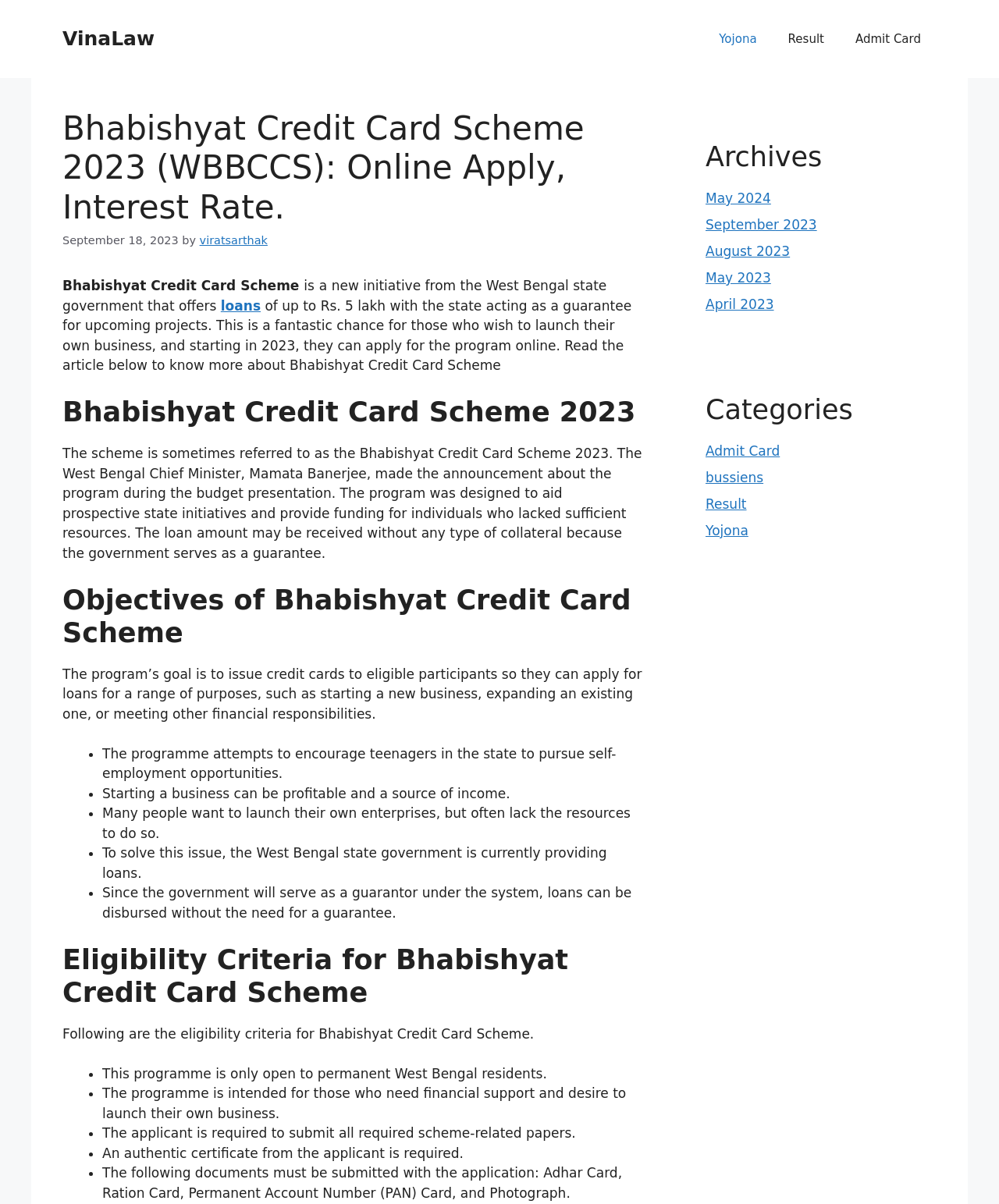Identify the primary heading of the webpage and provide its text.

Bhabishyat Credit Card Scheme 2023 (WBBCCS): Online Apply, Interest Rate.